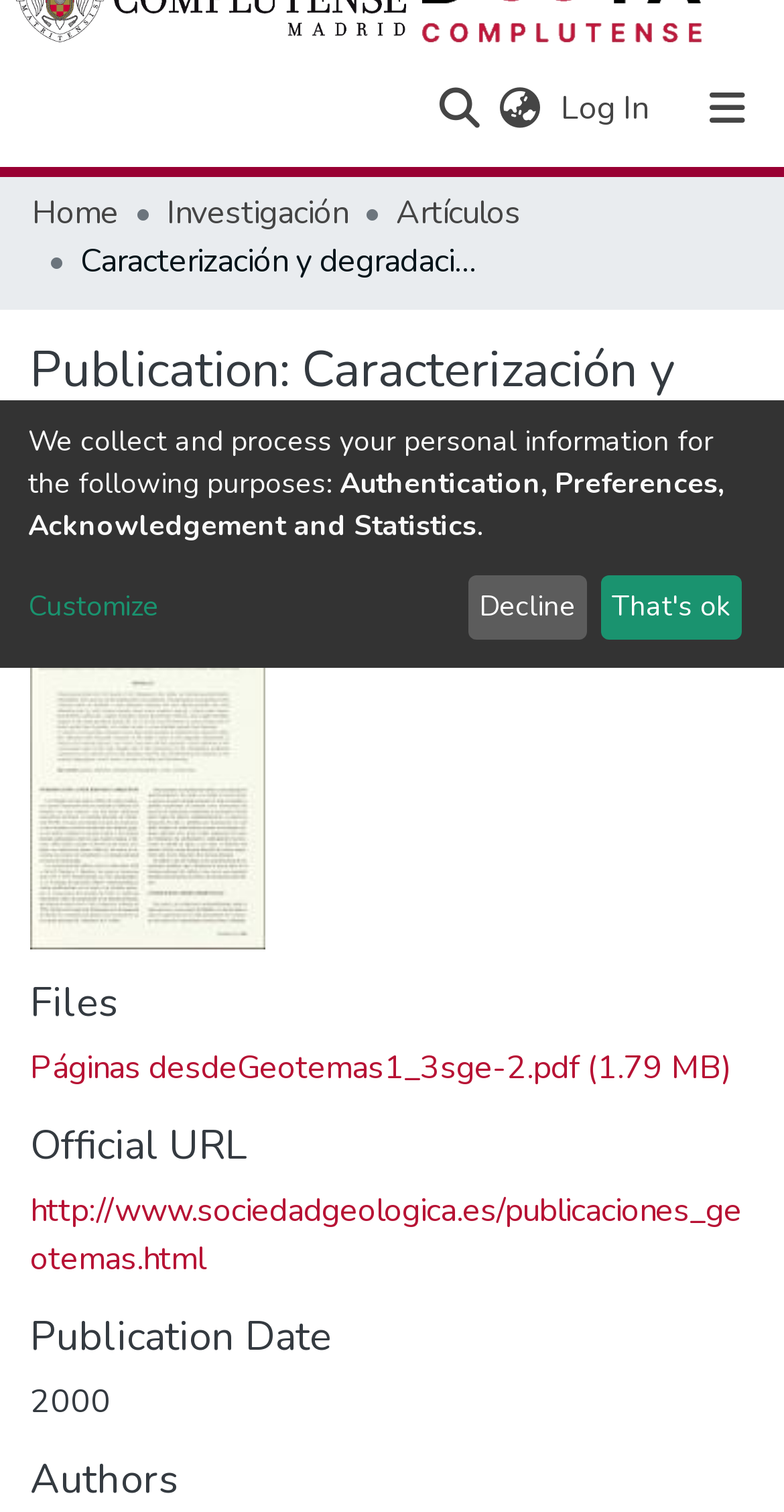Using the given description, provide the bounding box coordinates formatted as (top-left x, top-left y, bottom-right x, bottom-right y), with all values being floating point numbers between 0 and 1. Description: aria-label="Search" name="query"

[0.544, 0.044, 0.621, 0.094]